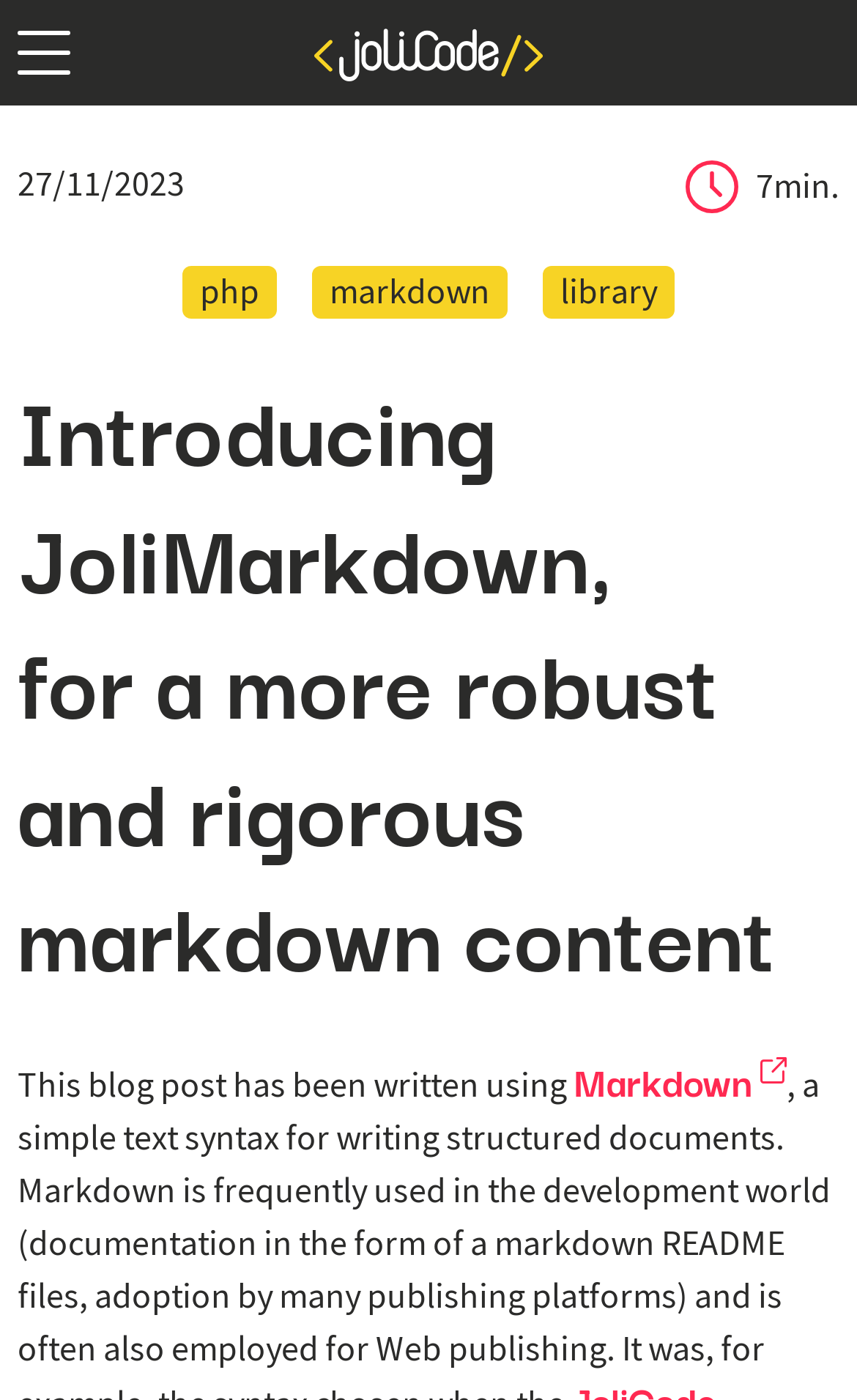Please reply with a single word or brief phrase to the question: 
What is the name of the company mentioned in the blog post?

JoliCode